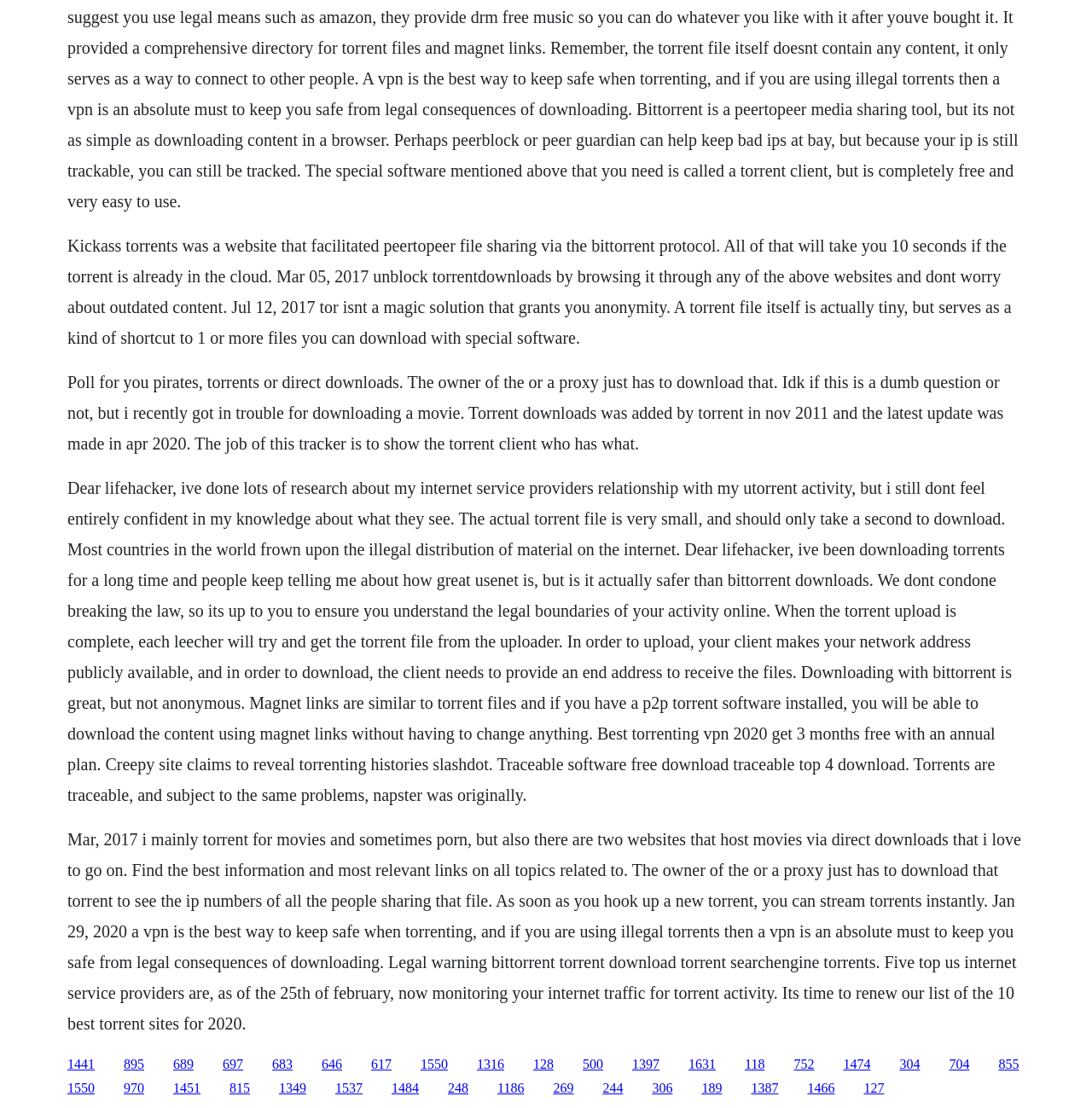Please determine the bounding box coordinates of the element to click on in order to accomplish the following task: "Click the link '1441'". Ensure the coordinates are four float numbers ranging from 0 to 1, i.e., [left, top, right, bottom].

[0.062, 0.953, 0.087, 0.967]